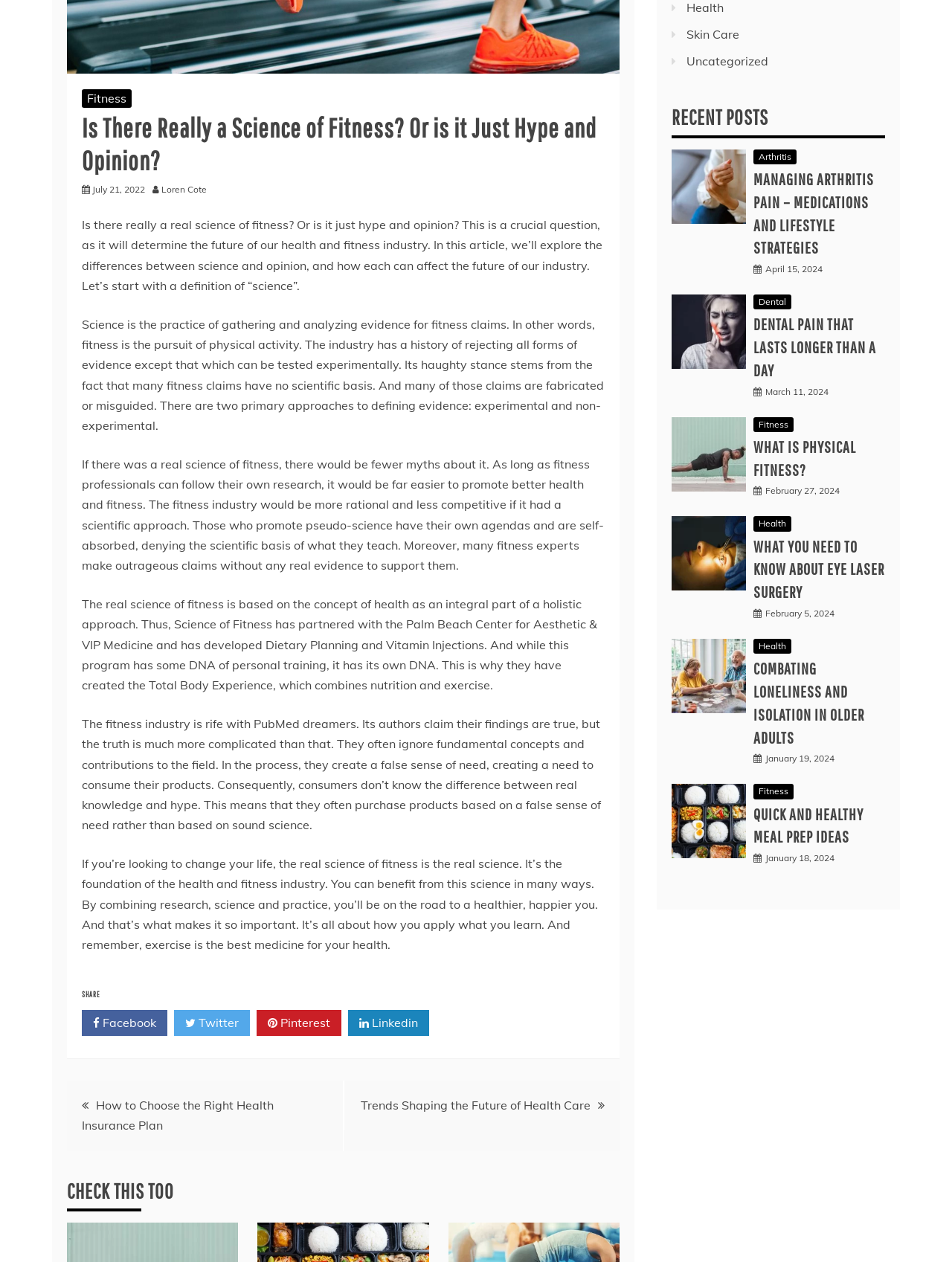Given the description of a UI element: "Twitter", identify the bounding box coordinates of the matching element in the webpage screenshot.

[0.183, 0.8, 0.262, 0.821]